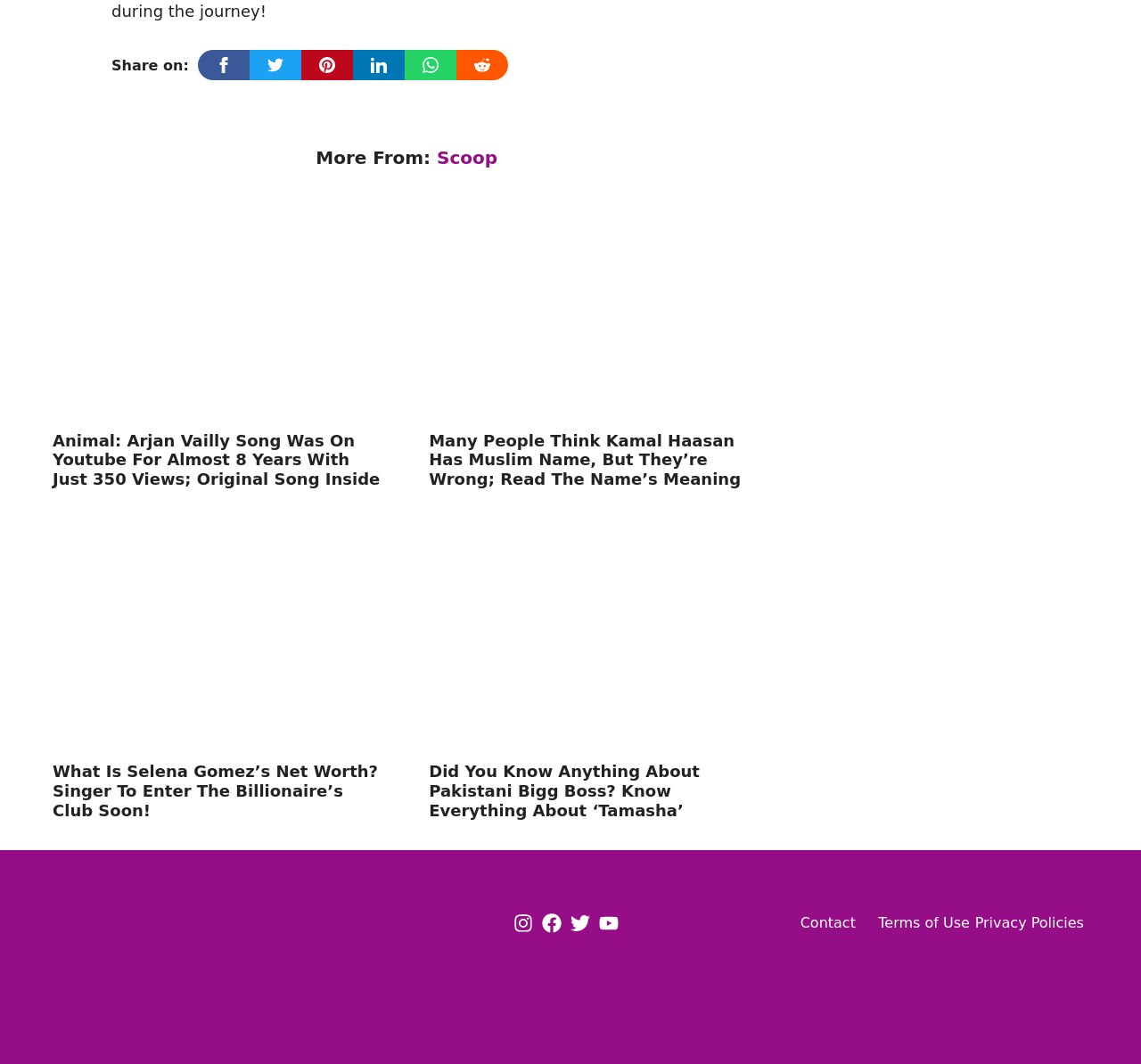What is the name of the website?
Please utilize the information in the image to give a detailed response to the question.

The website's logo is located at the bottom of the webpage, and it says 'Kiddaan'.